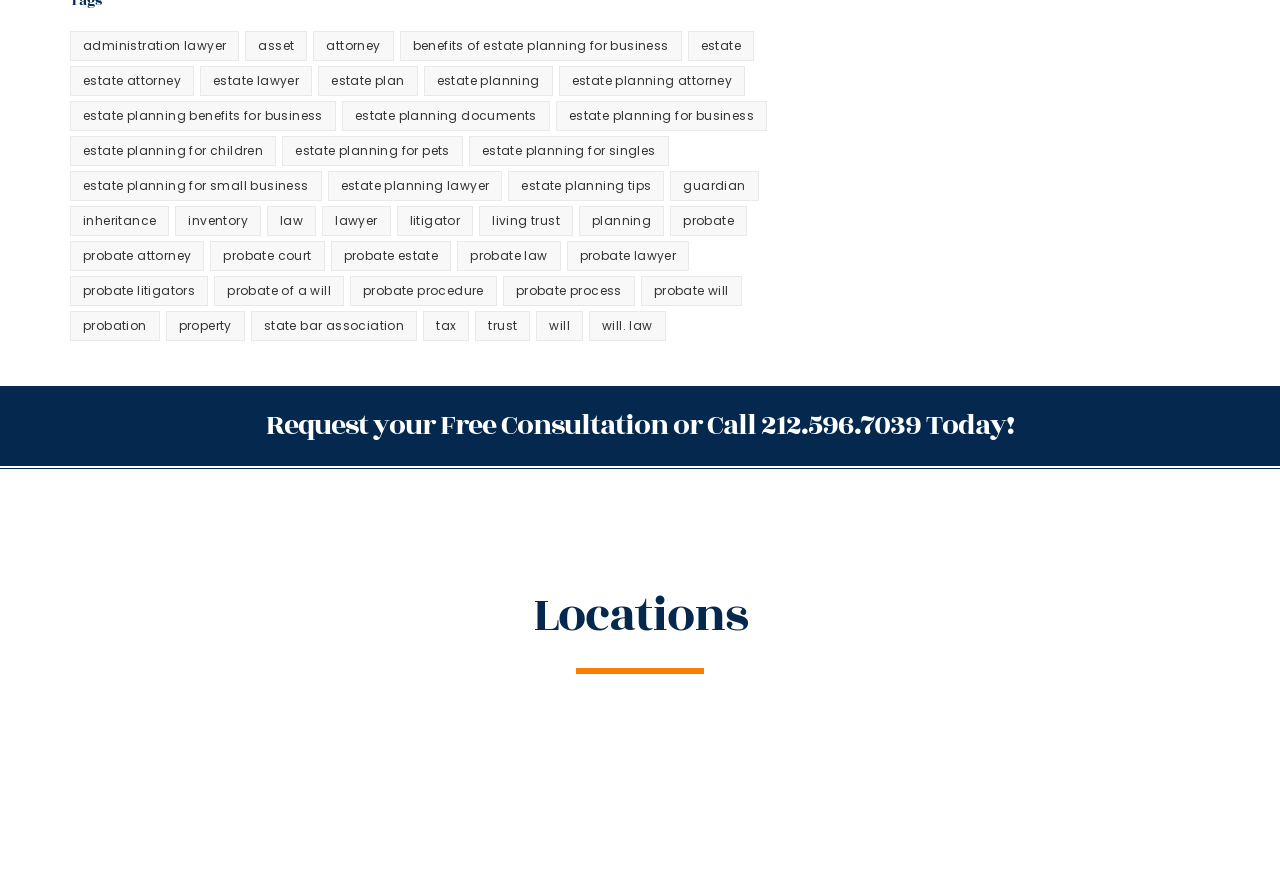Determine the bounding box coordinates of the clickable element to achieve the following action: 'Explore Probate Lawyer'. Provide the coordinates as four float values between 0 and 1, formatted as [left, top, right, bottom].

[0.443, 0.275, 0.538, 0.309]